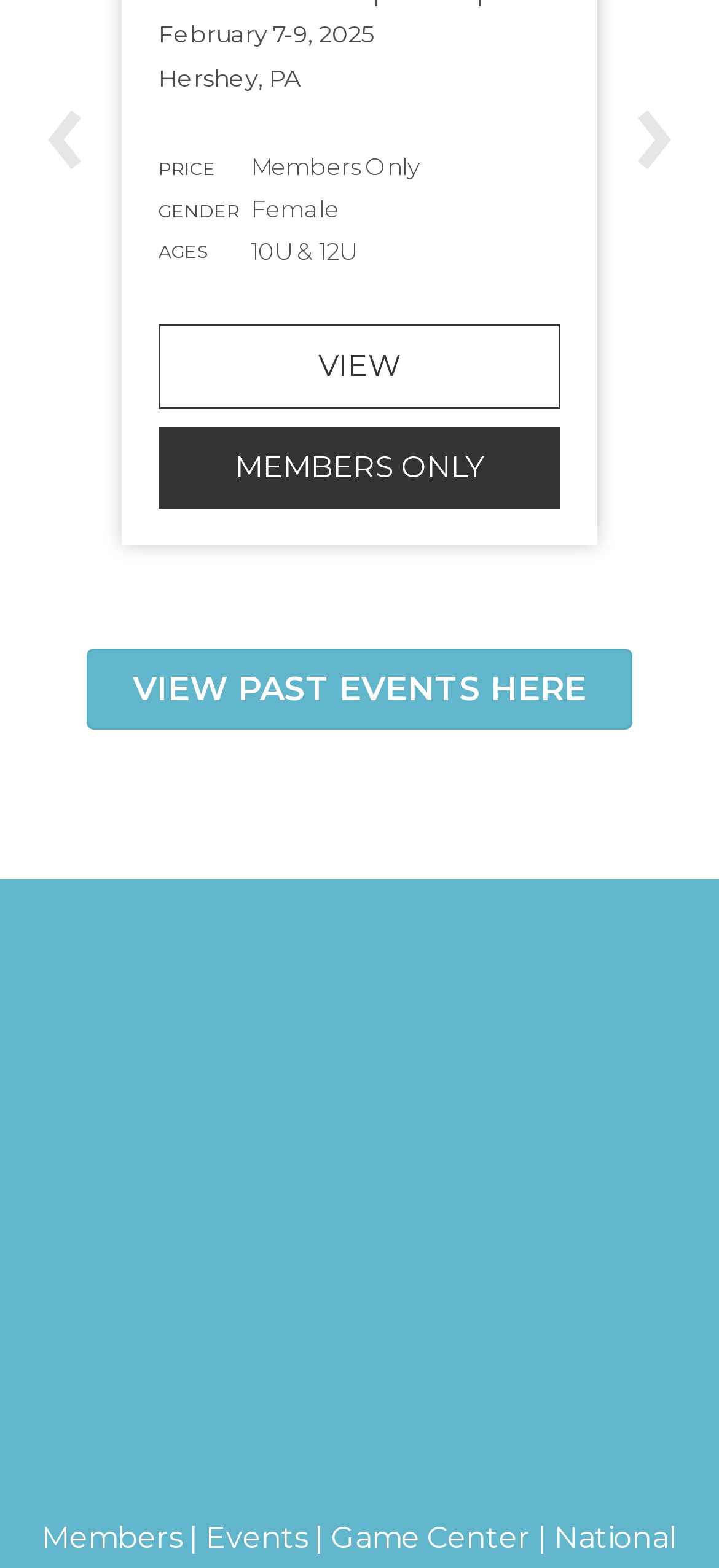Please find the bounding box coordinates of the element that you should click to achieve the following instruction: "View members only page". The coordinates should be presented as four float numbers between 0 and 1: [left, top, right, bottom].

[0.221, 0.272, 0.779, 0.324]